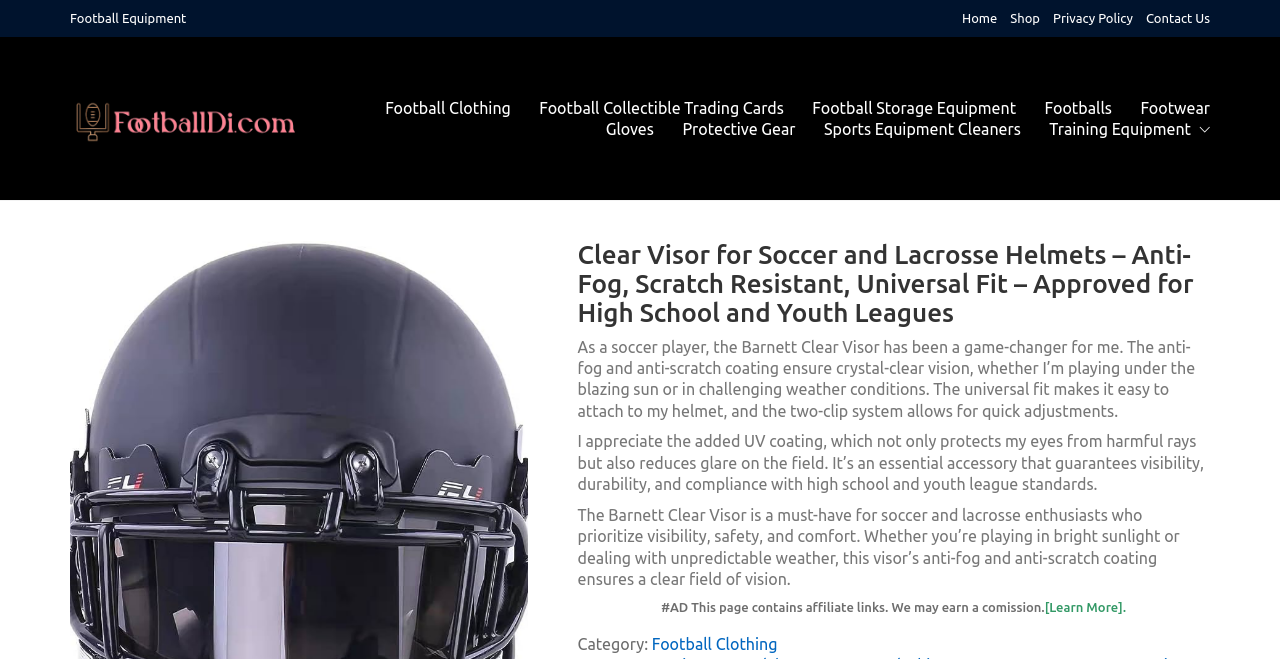Provide the bounding box coordinates of the UI element that matches the description: "Football Collectible Trading Cards".

[0.421, 0.148, 0.612, 0.18]